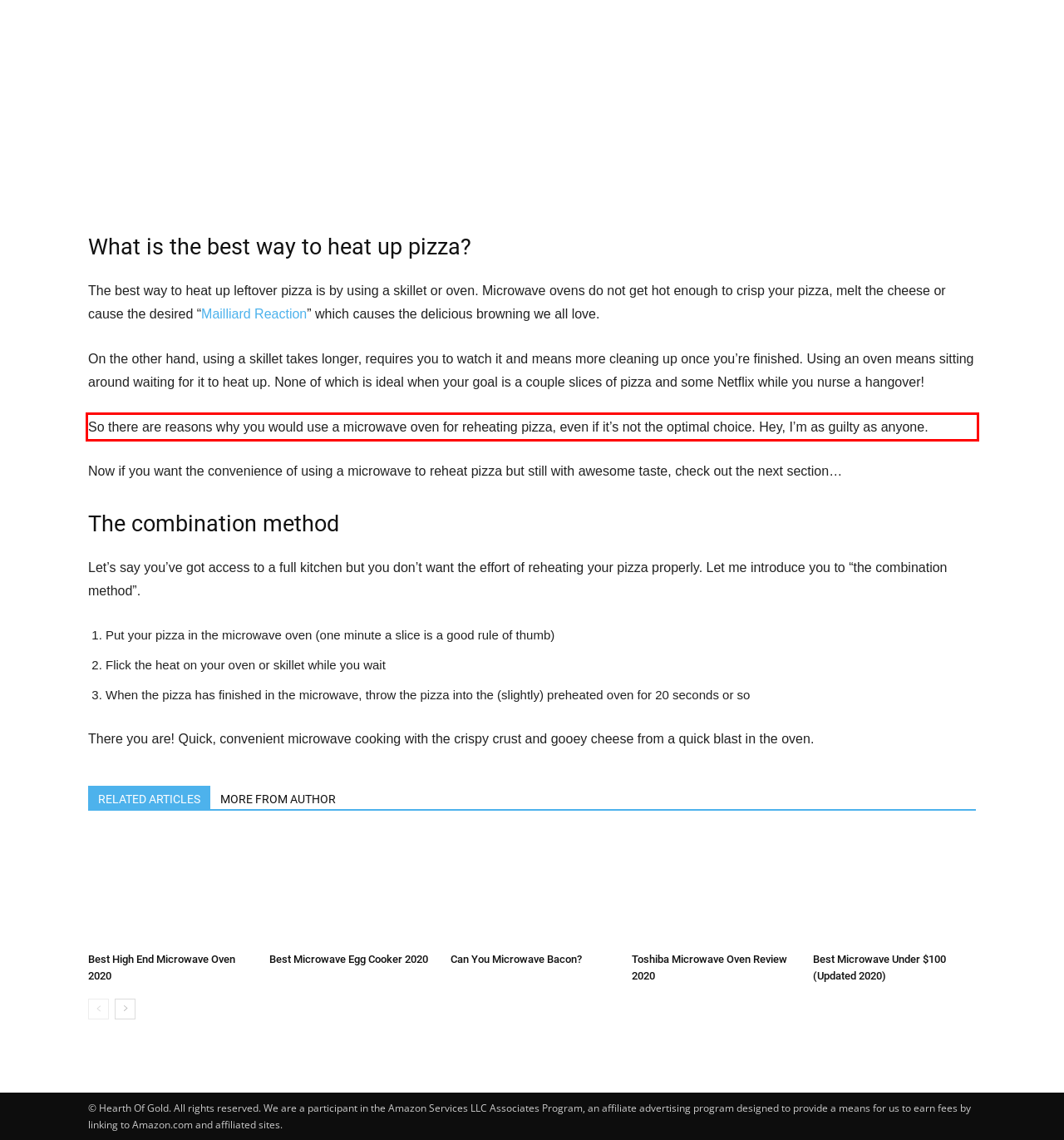You are presented with a screenshot containing a red rectangle. Extract the text found inside this red bounding box.

So there are reasons why you would use a microwave oven for reheating pizza, even if it’s not the optimal choice. Hey, I’m as guilty as anyone.